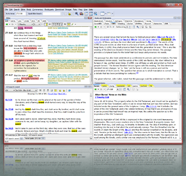Explain what is happening in the image with as much detail as possible.

The image showcases the user interface of "SwordSearcher," a comprehensive Bible study software. It features a multi-pane layout that allows users to engage with scripture and related texts efficiently. The screen displays highlighted verses, searchable content, and organizational tools for managing notes and references. This software is designed to enhance personal Bible study with extensive resources, including topical entries linked to scripture, promoting a deeper understanding of biblical texts. The interface emphasizes usability and is tailored for scholars and laypersons alike, making it a valuable tool for meaningful Bible study.